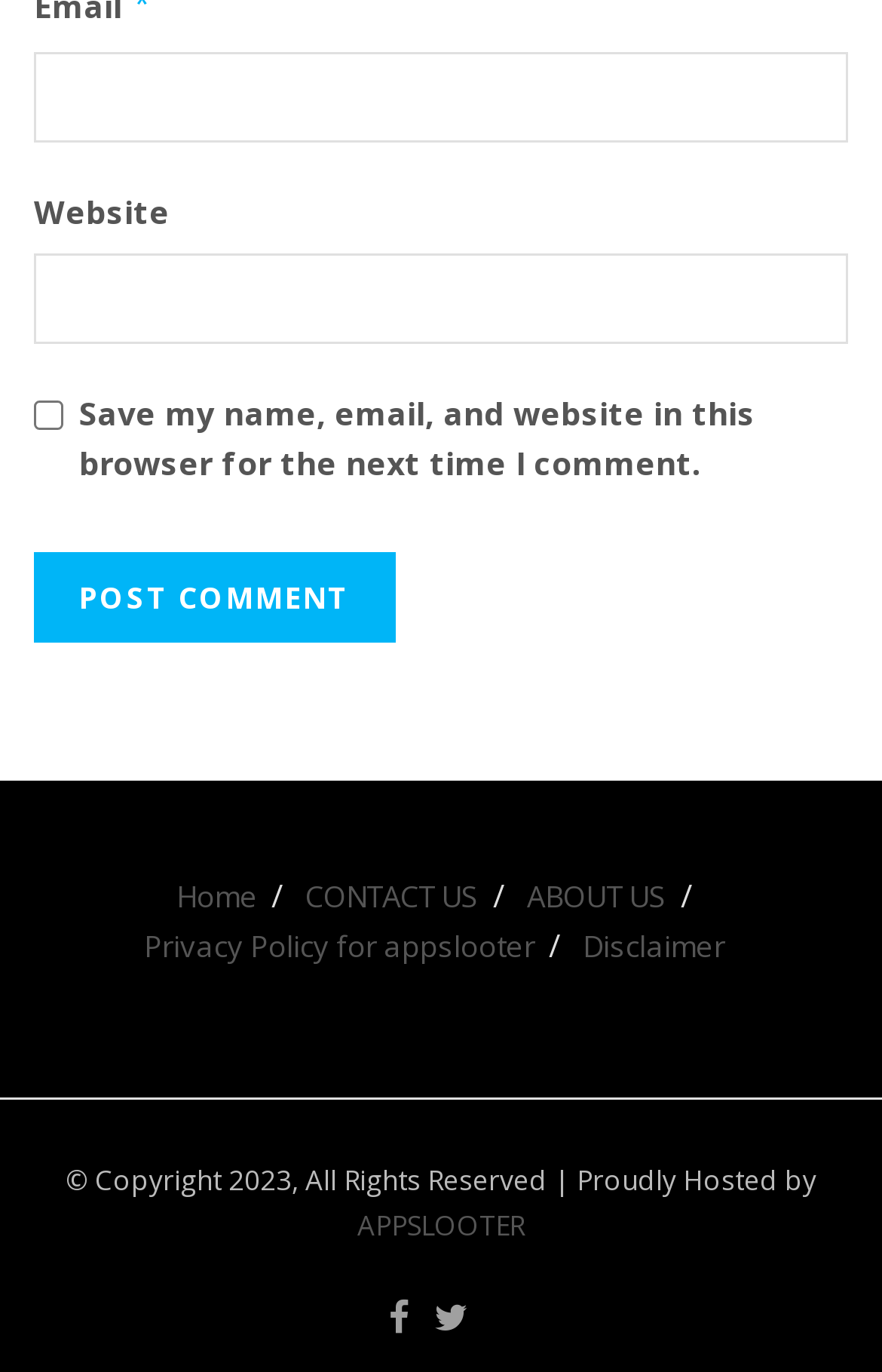Identify the bounding box of the HTML element described as: "CONTACT US".

[0.346, 0.631, 0.544, 0.661]